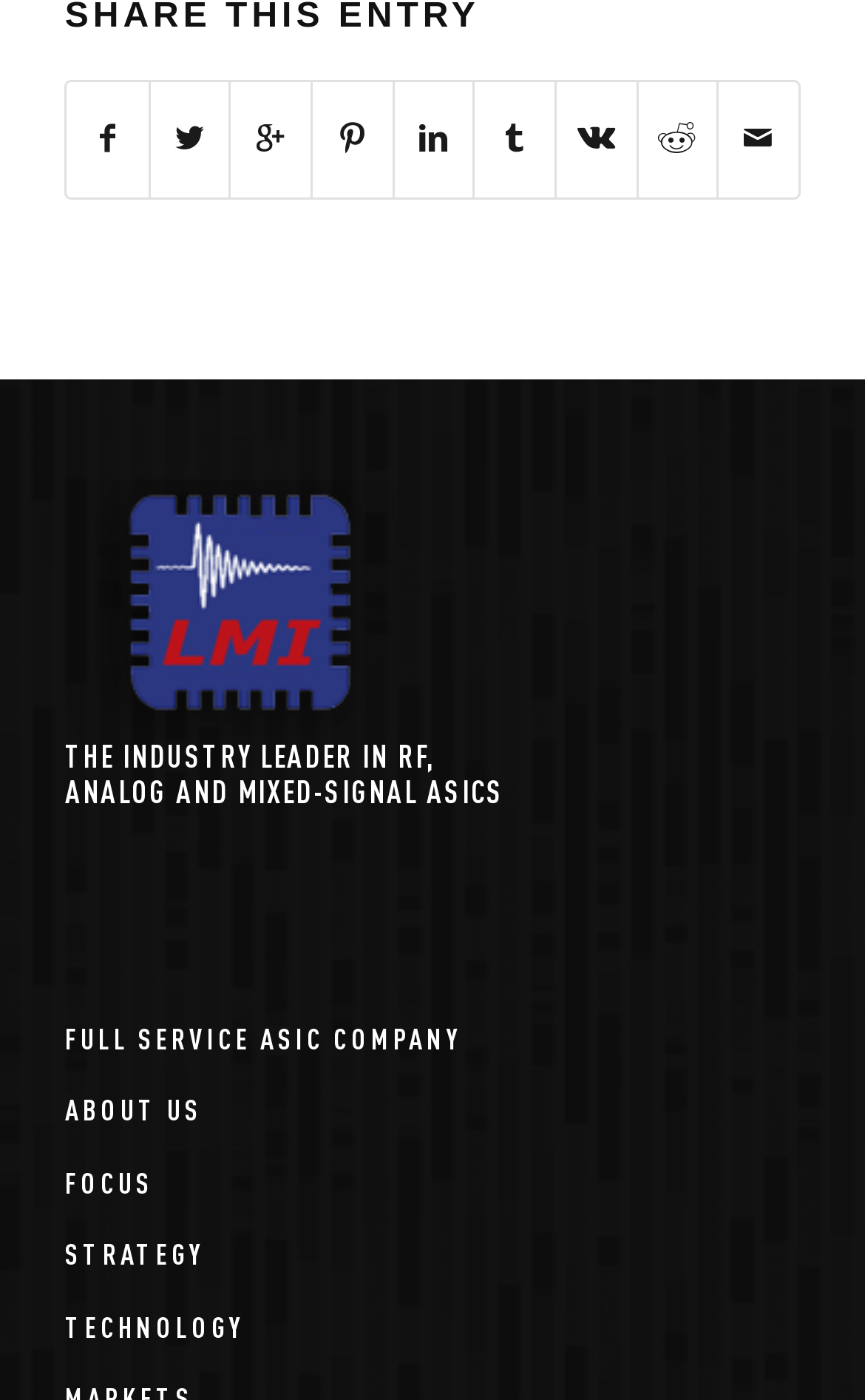What is the content of the image on the webpage?
Answer briefly with a single word or phrase based on the image.

Unknown